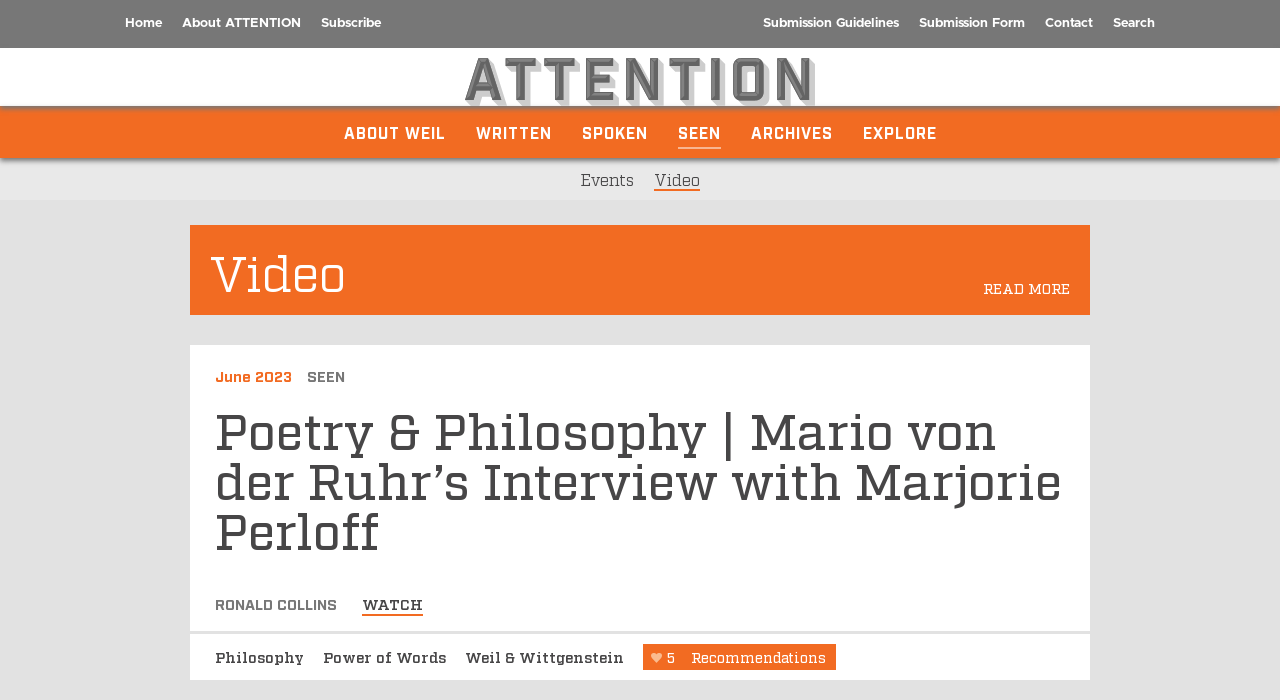From the details in the image, provide a thorough response to the question: What is the title of the article featured on the webpage?

I found this title by looking at the heading element within the article section, which contains the text 'Poetry & Philosophy | Mario von der Ruhr’s Interview with Marjorie Perloff'.